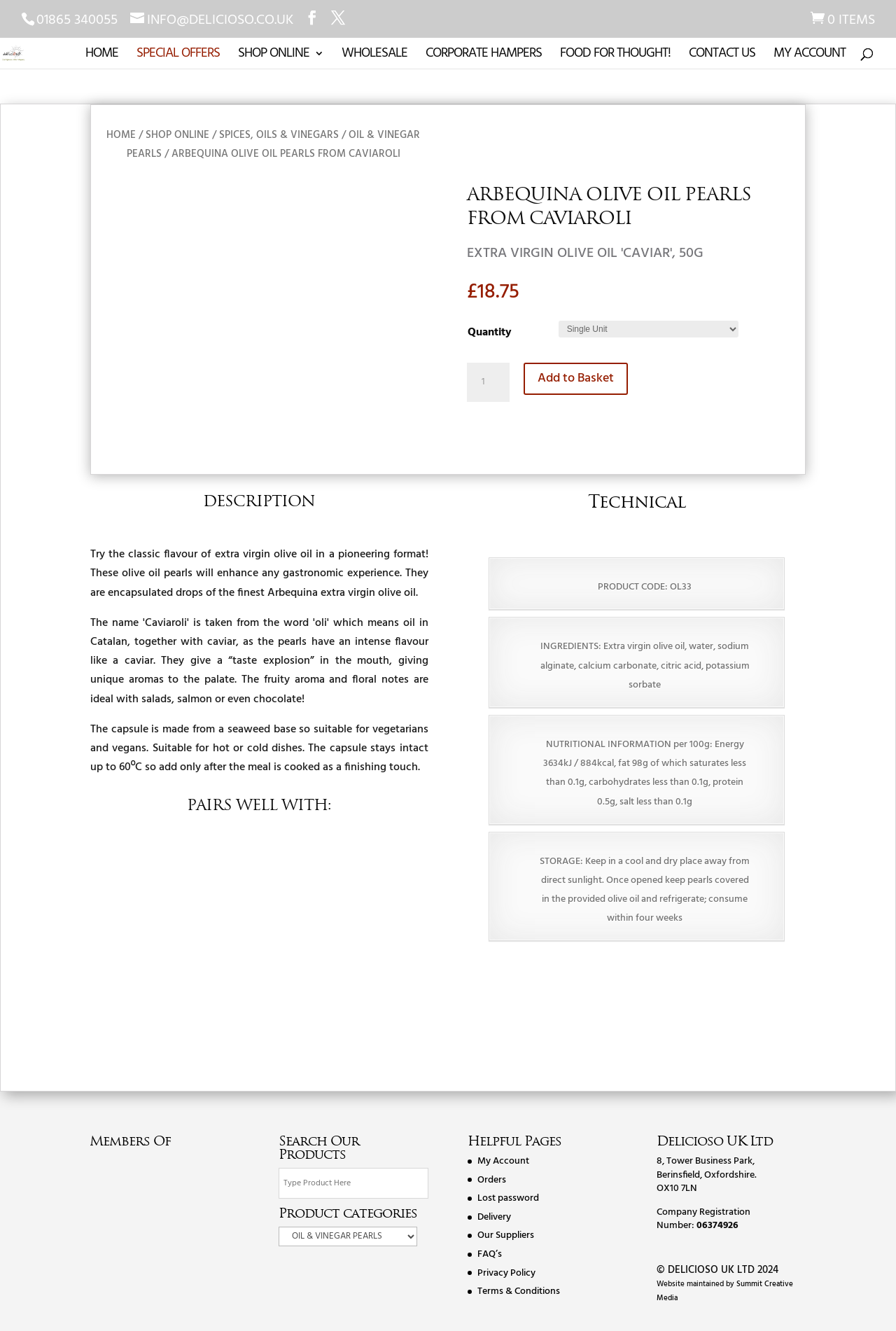Pinpoint the bounding box coordinates of the clickable area necessary to execute the following instruction: "View product details of 'WHITE TRUFFLE OLIVE OIL PEARLS'". The coordinates should be given as four float numbers between 0 and 1, namely [left, top, right, bottom].

[0.127, 0.631, 0.253, 0.654]